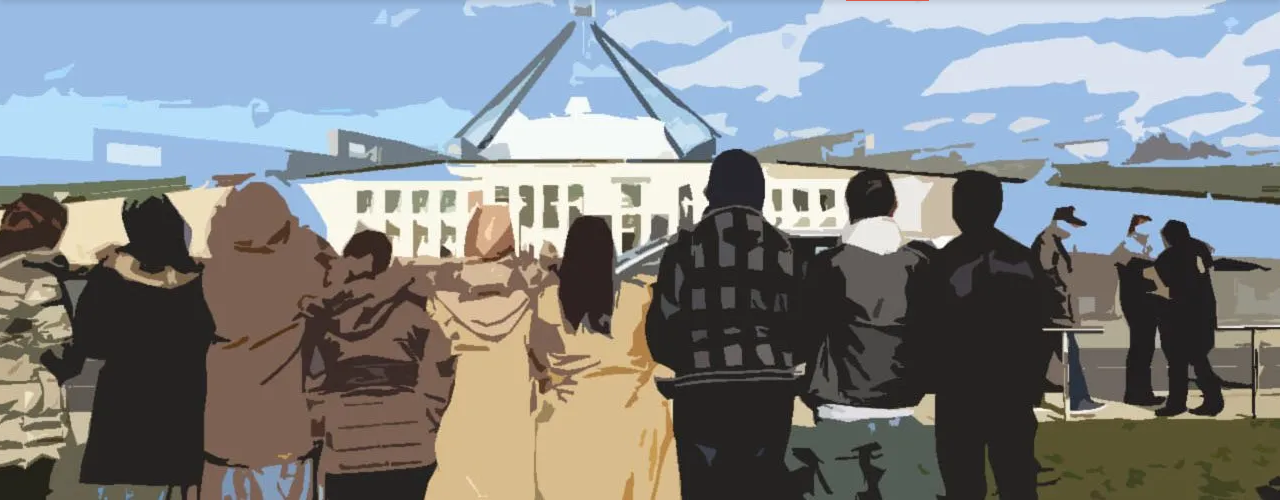What is the style of the scene?
Look at the image and provide a short answer using one word or a phrase.

Artistic